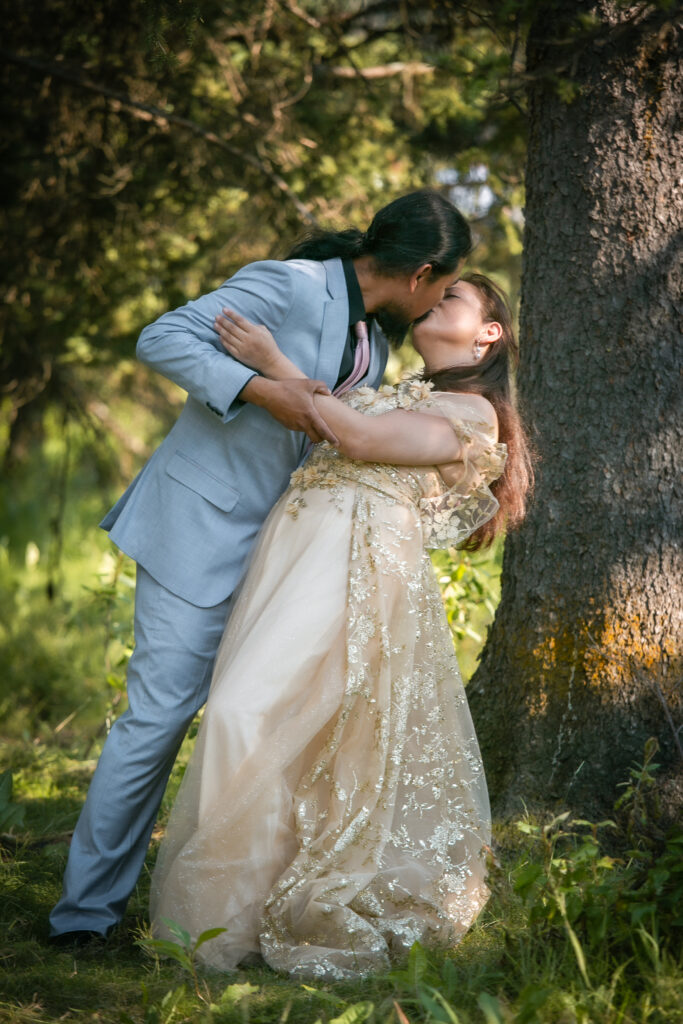What is the woman's dress adorned with?
Answer with a single word or phrase, using the screenshot for reference.

Intricate golden embroidery